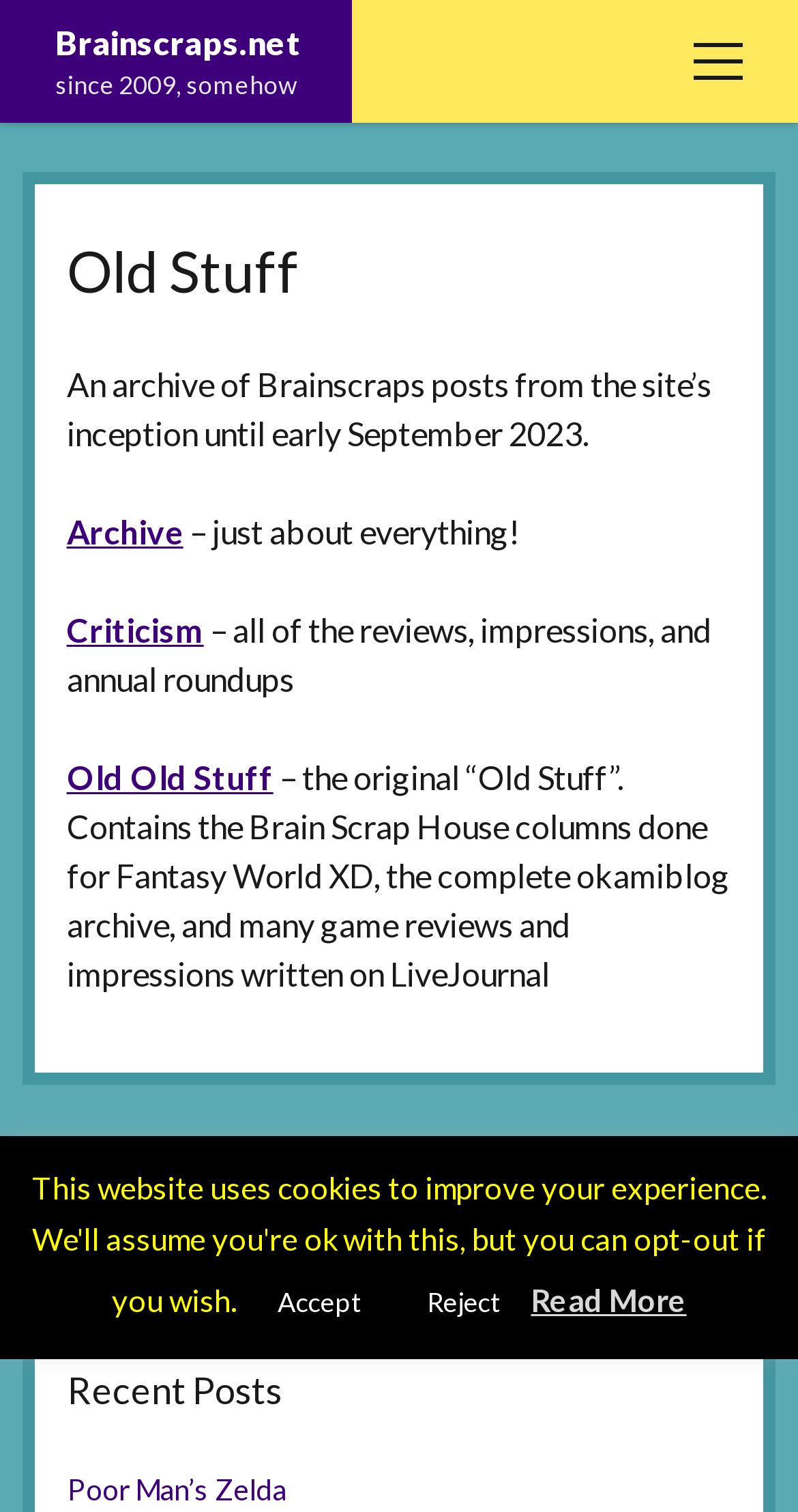Find the bounding box coordinates of the clickable area required to complete the following action: "go to home page".

[0.069, 0.116, 0.18, 0.142]